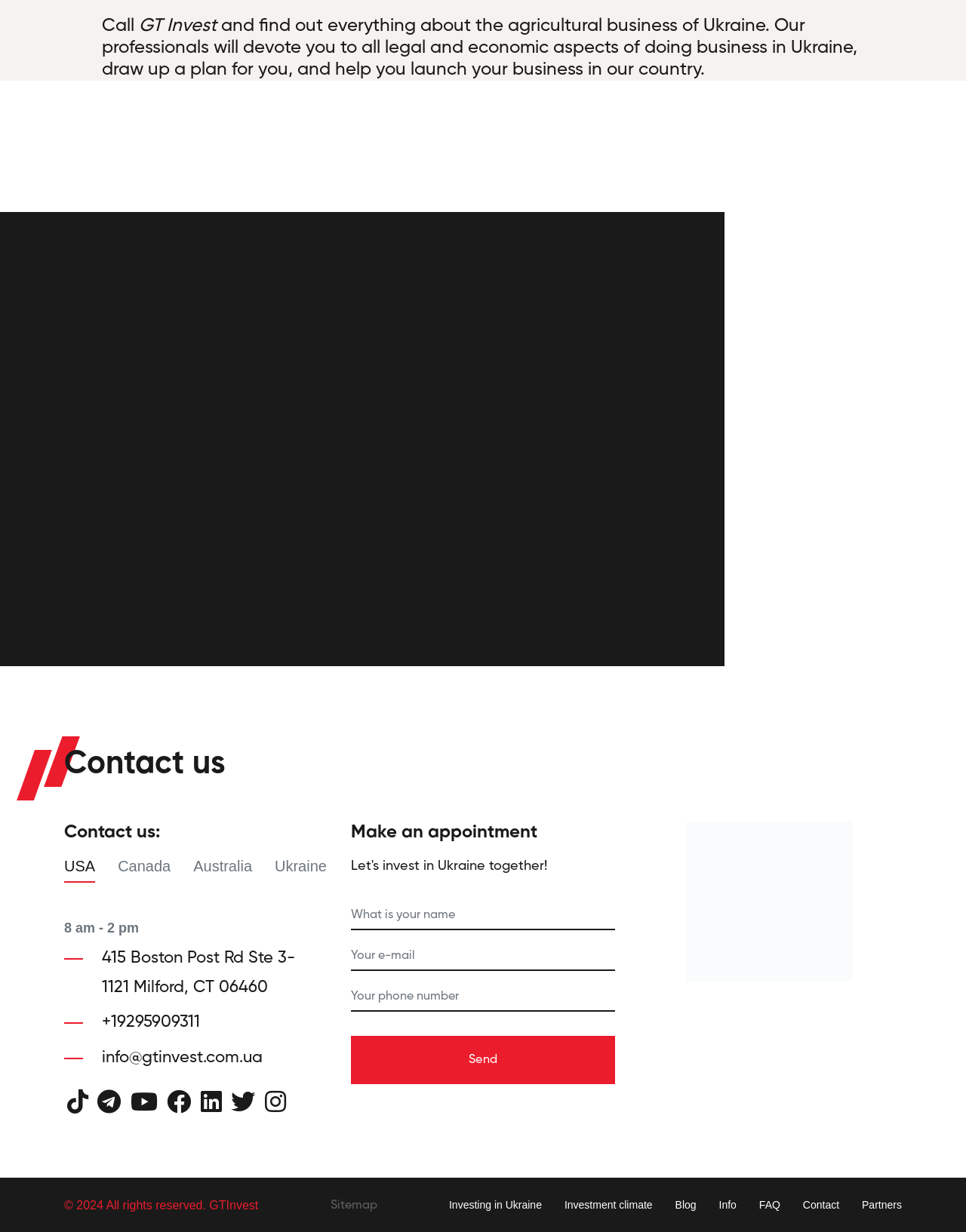Can you pinpoint the bounding box coordinates for the clickable element required for this instruction: "Click the 'Contact us' link"? The coordinates should be four float numbers between 0 and 1, i.e., [left, top, right, bottom].

[0.066, 0.607, 0.234, 0.633]